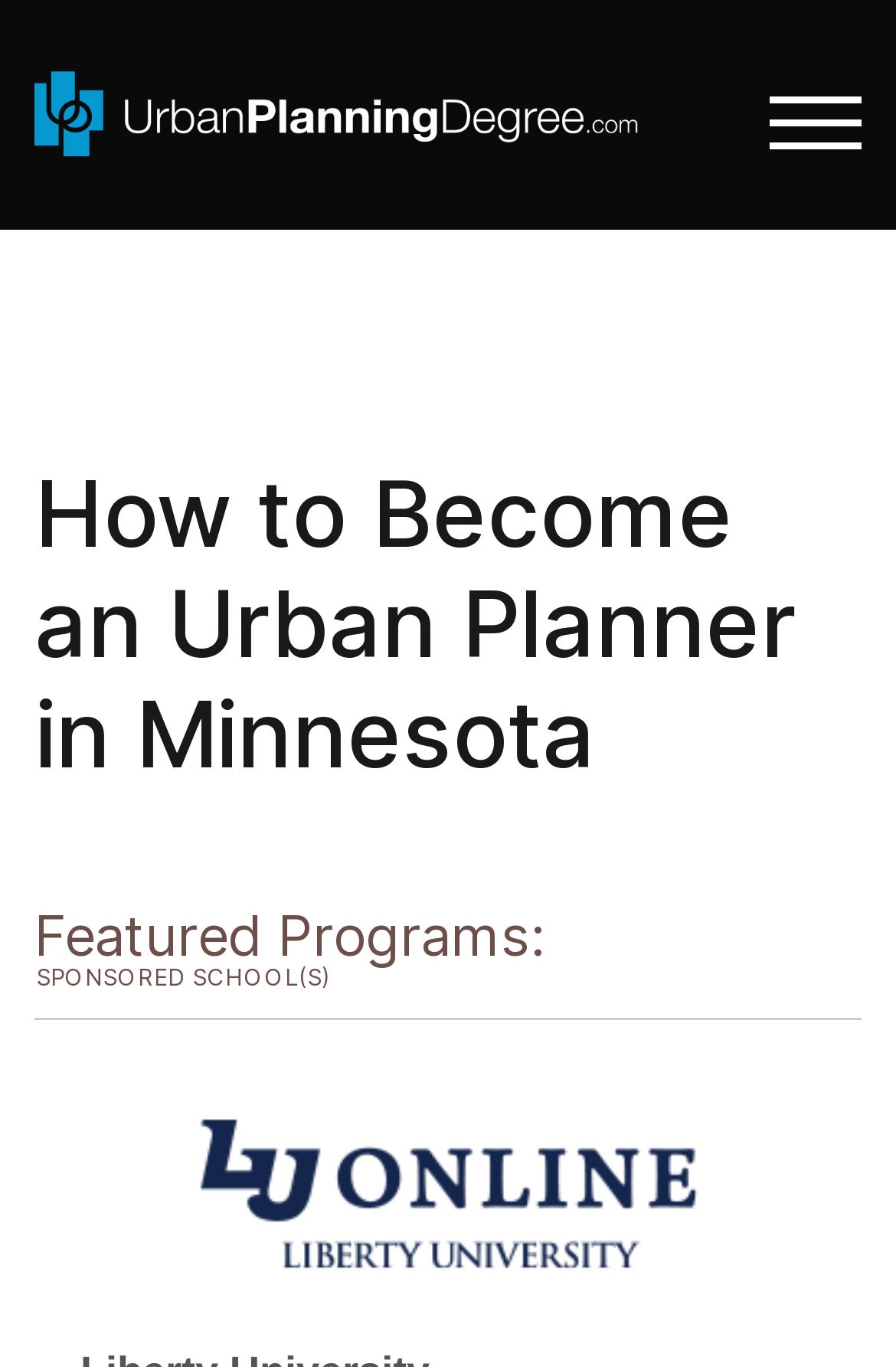What type of degree is being discussed?
Please use the image to provide an in-depth answer to the question.

The answer can be found by looking at the 'Featured Programs' section, where it lists 'Master of Arts in Geography: Urban Planning' as one of the featured programs, indicating that the type of degree being discussed is a Master of Arts.